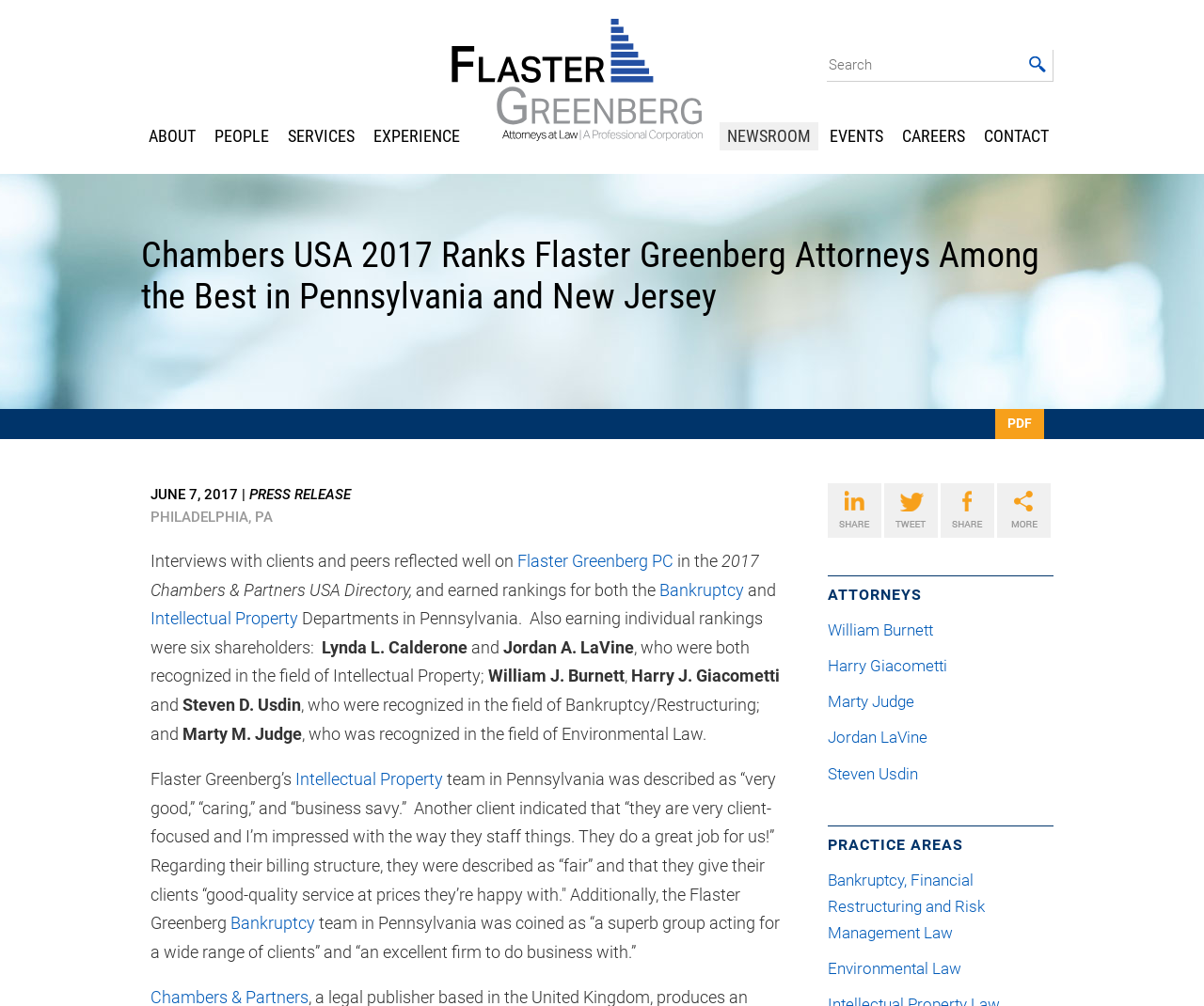Determine the bounding box coordinates of the section to be clicked to follow the instruction: "Search for something". The coordinates should be given as four float numbers between 0 and 1, formatted as [left, top, right, bottom].

[0.687, 0.05, 0.847, 0.08]